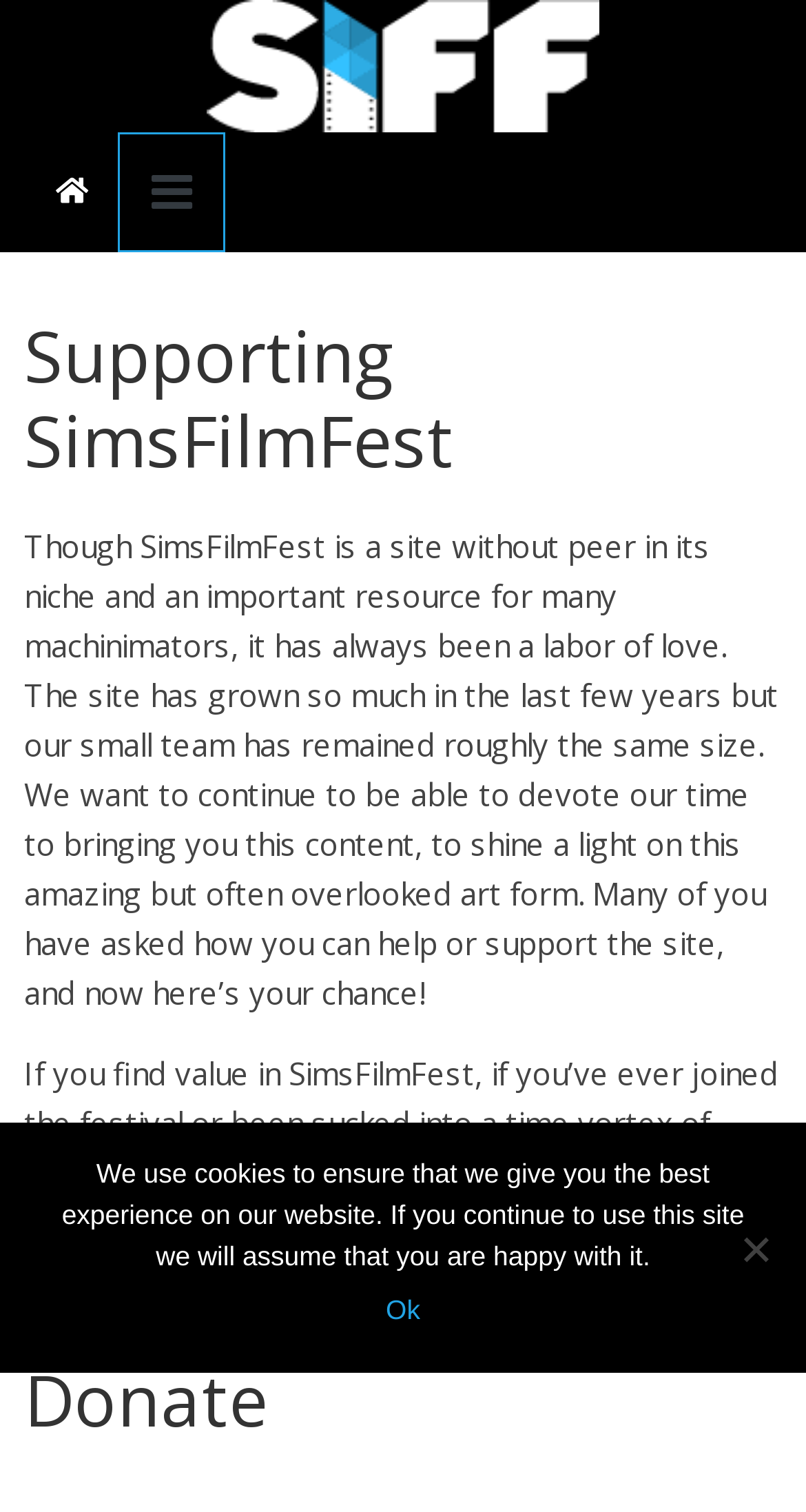Explain the contents of the webpage comprehensively.

The webpage is dedicated to supporting SimsFilmFest, a Sims International Film Festival. At the top, there is a prominent link to the festival's website, accompanied by a related image. Below this, a header section displays the title "Supporting SimsFilmFest" in a large font.

The main content of the page is divided into three sections. The first section explains the importance of supporting SimsFilmFest, describing it as a labor of love that has grown significantly over the years. This section is followed by a paragraph encouraging users to support the site if they find value in it.

The second section is headed by a "Donate" title and appears to provide information on how to support the festival financially. The exact details of this section are not specified, but it likely contains links or instructions for making a donation.

At the bottom of the page, a cookie notice dialog is displayed, informing users that the website uses cookies to ensure the best experience. This dialog contains a brief message, an "Ok" button, and a "No" option.